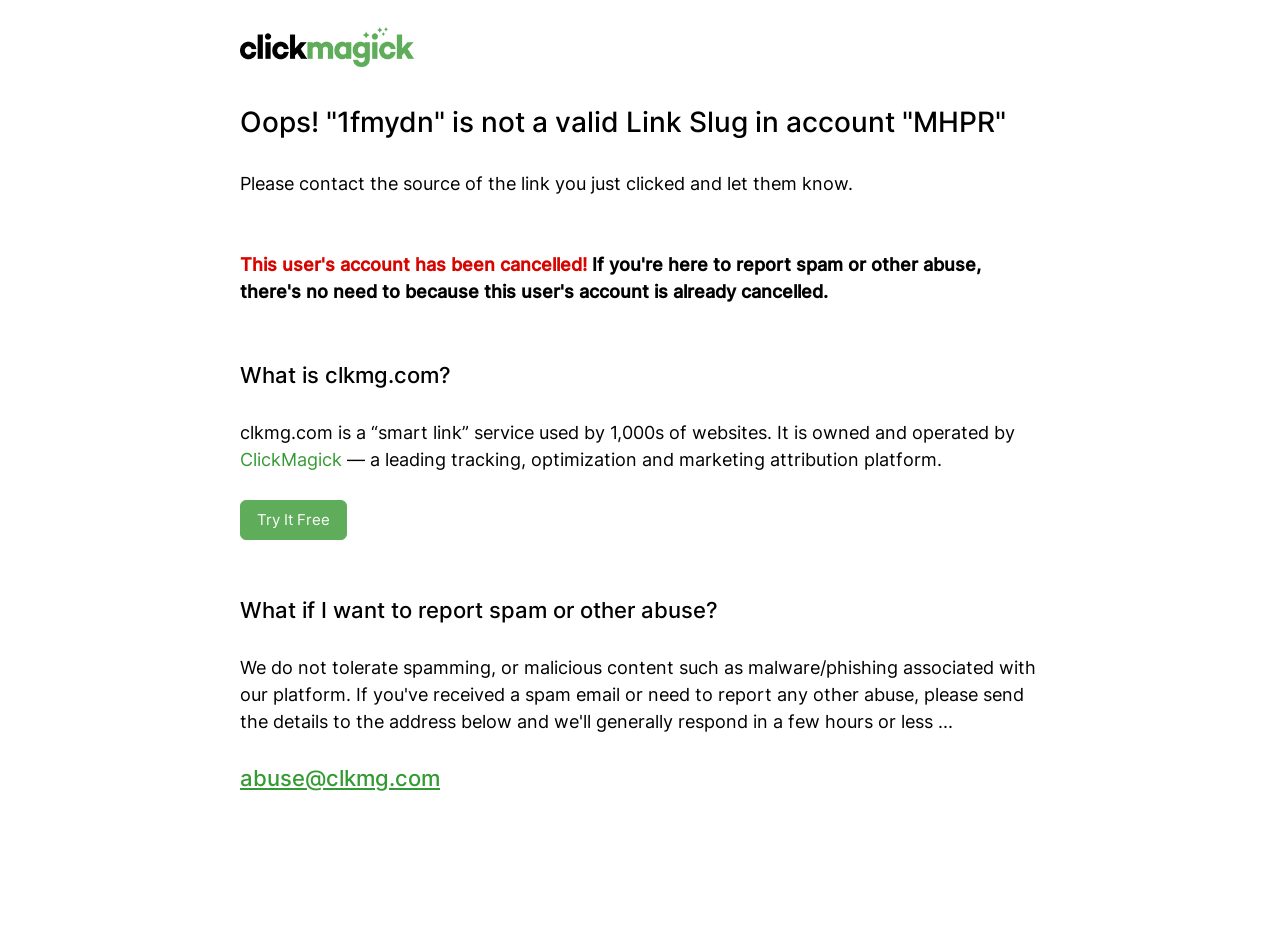Answer the question using only one word or a concise phrase: Why is the link '1fmydn' not valid?

account cancelled